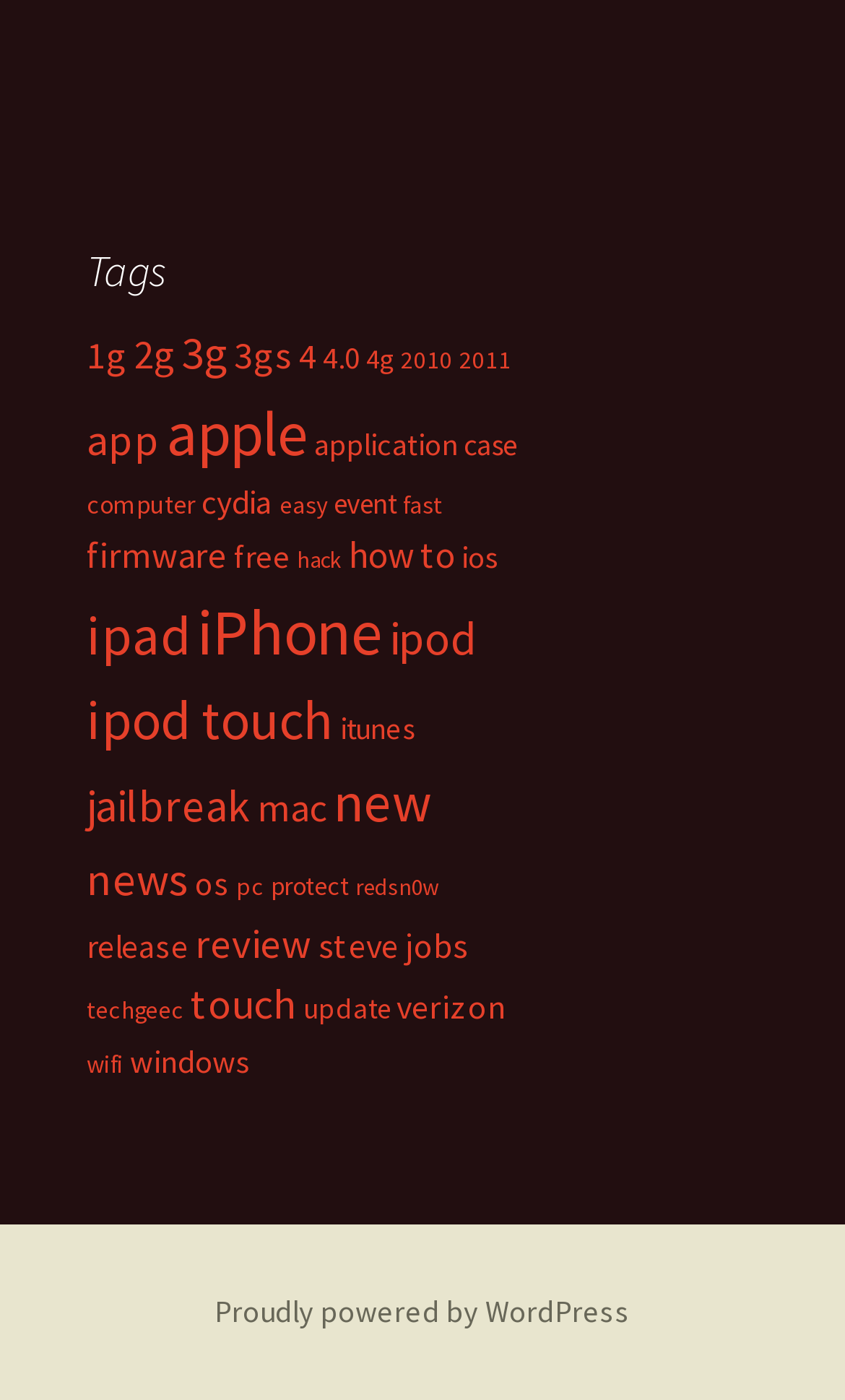Respond to the question below with a single word or phrase:
How many links are there on the webpage?

345